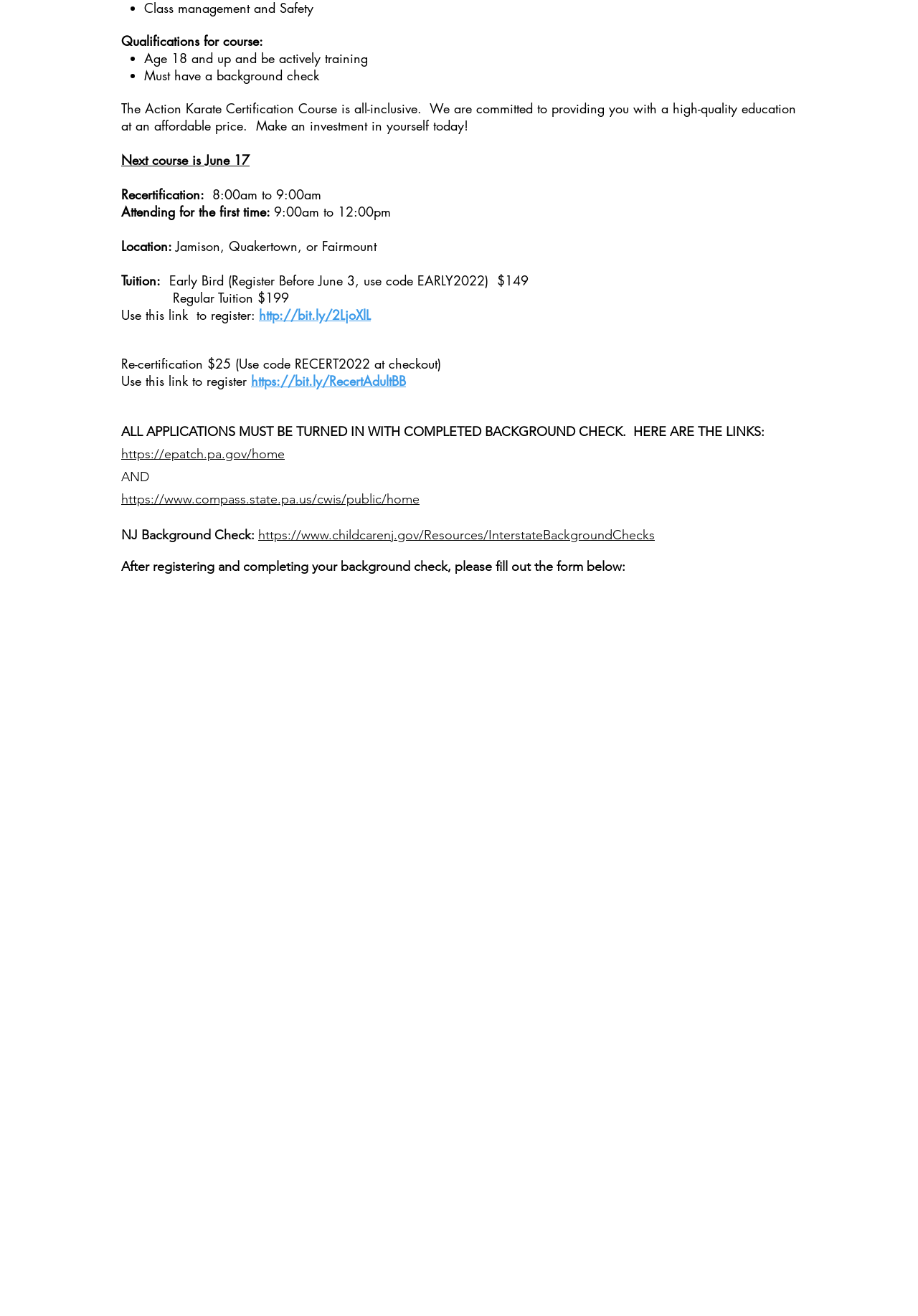Provide the bounding box coordinates for the UI element described in this sentence: "https://epatch.pa.gov/home". The coordinates should be four float values between 0 and 1, i.e., [left, top, right, bottom].

[0.132, 0.339, 0.31, 0.351]